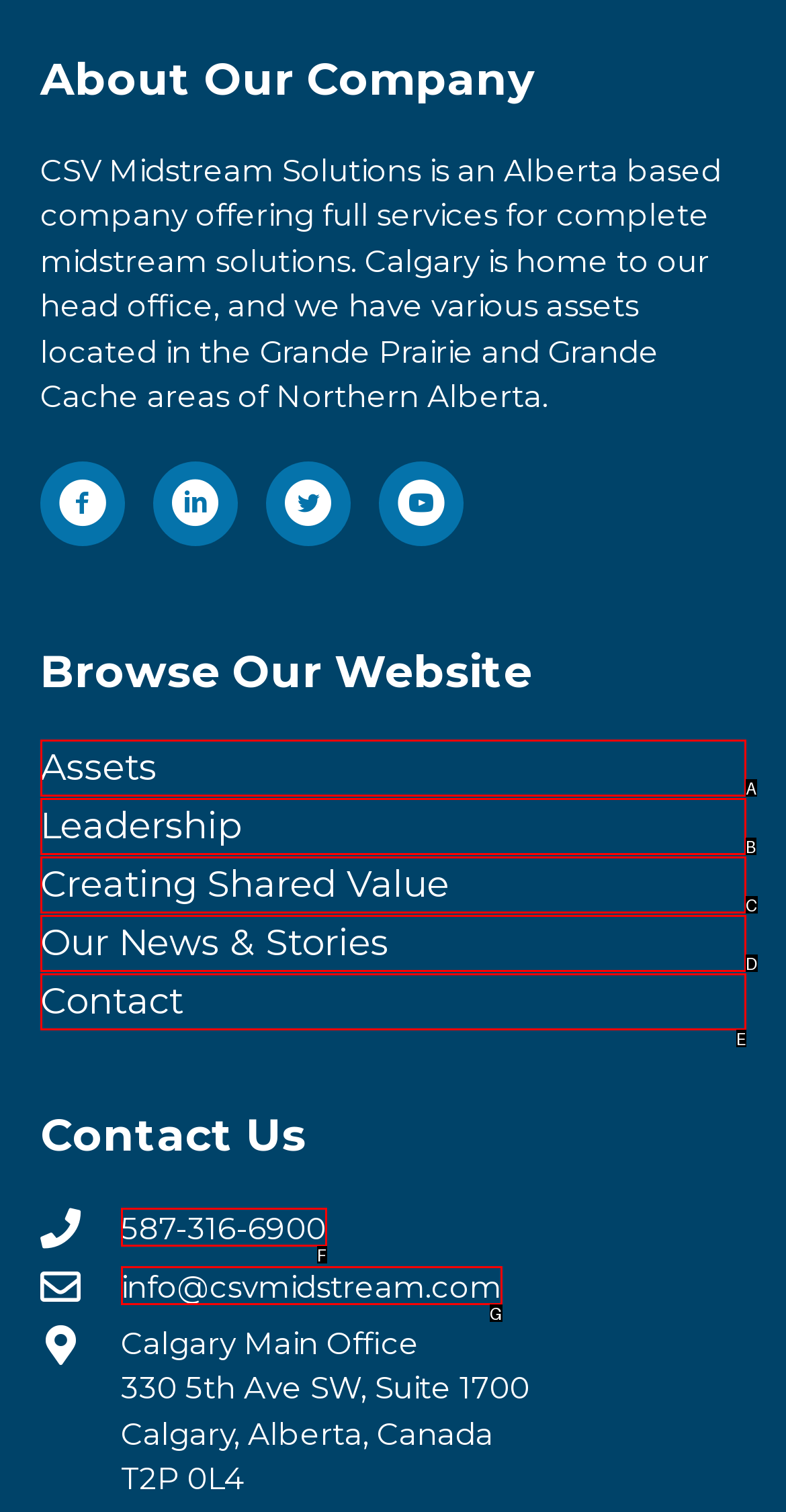Find the HTML element that matches the description: Swimmers and flyers. Answer using the letter of the best match from the available choices.

None